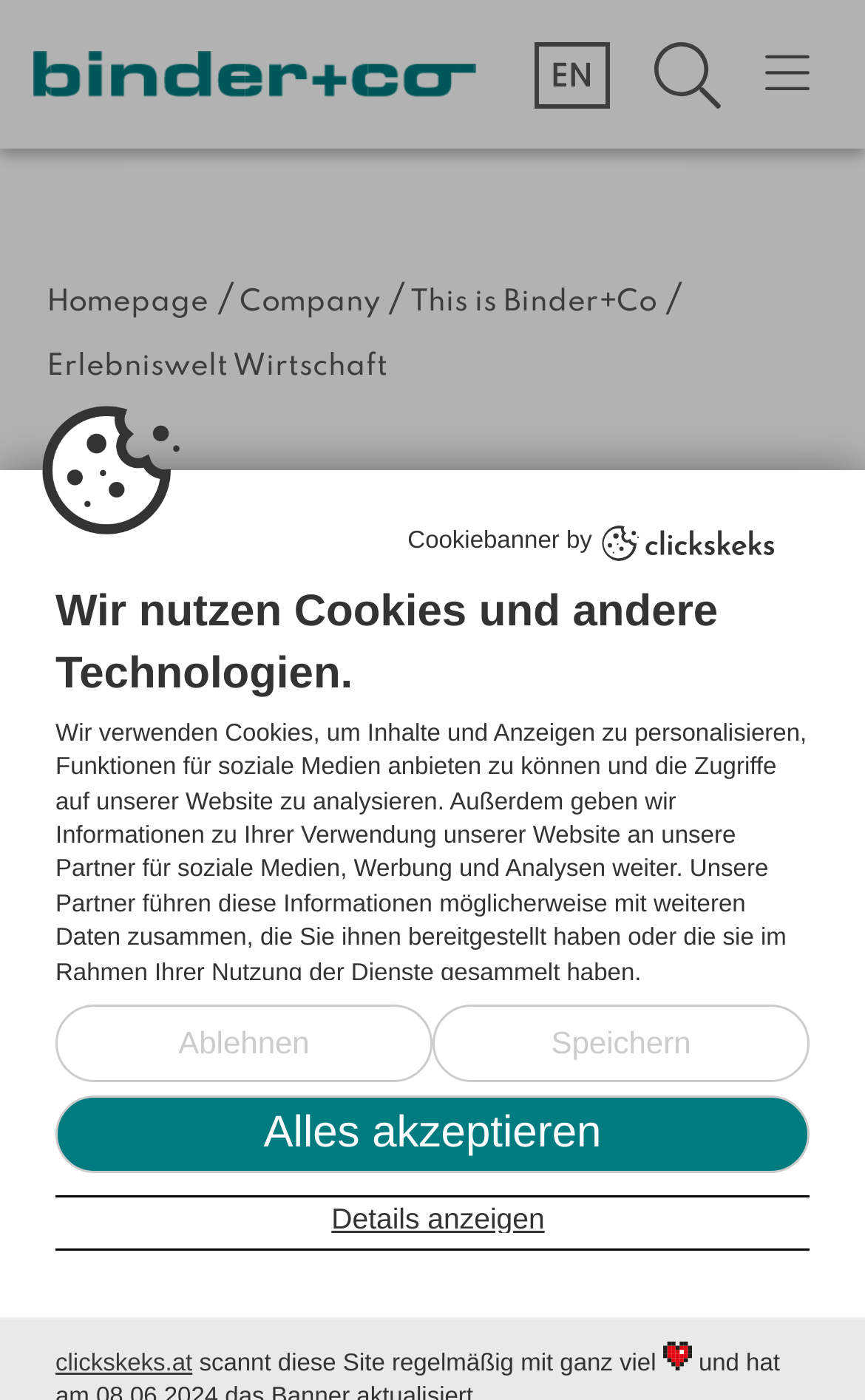Respond to the question below with a concise word or phrase:
How many buttons are in the cookie banner?

4